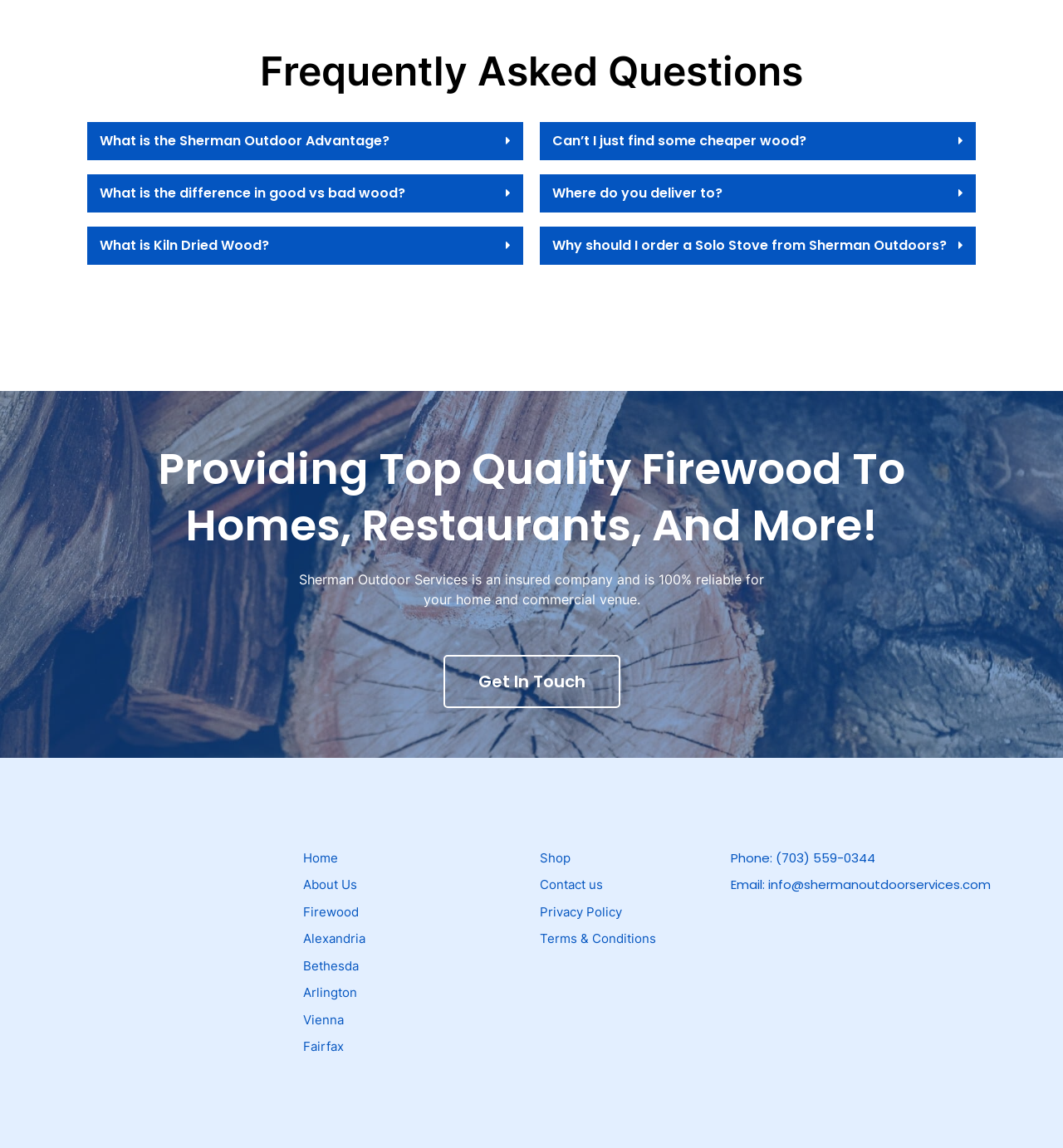Identify the bounding box of the HTML element described as: "Where do you deliver to?".

[0.508, 0.152, 0.918, 0.185]